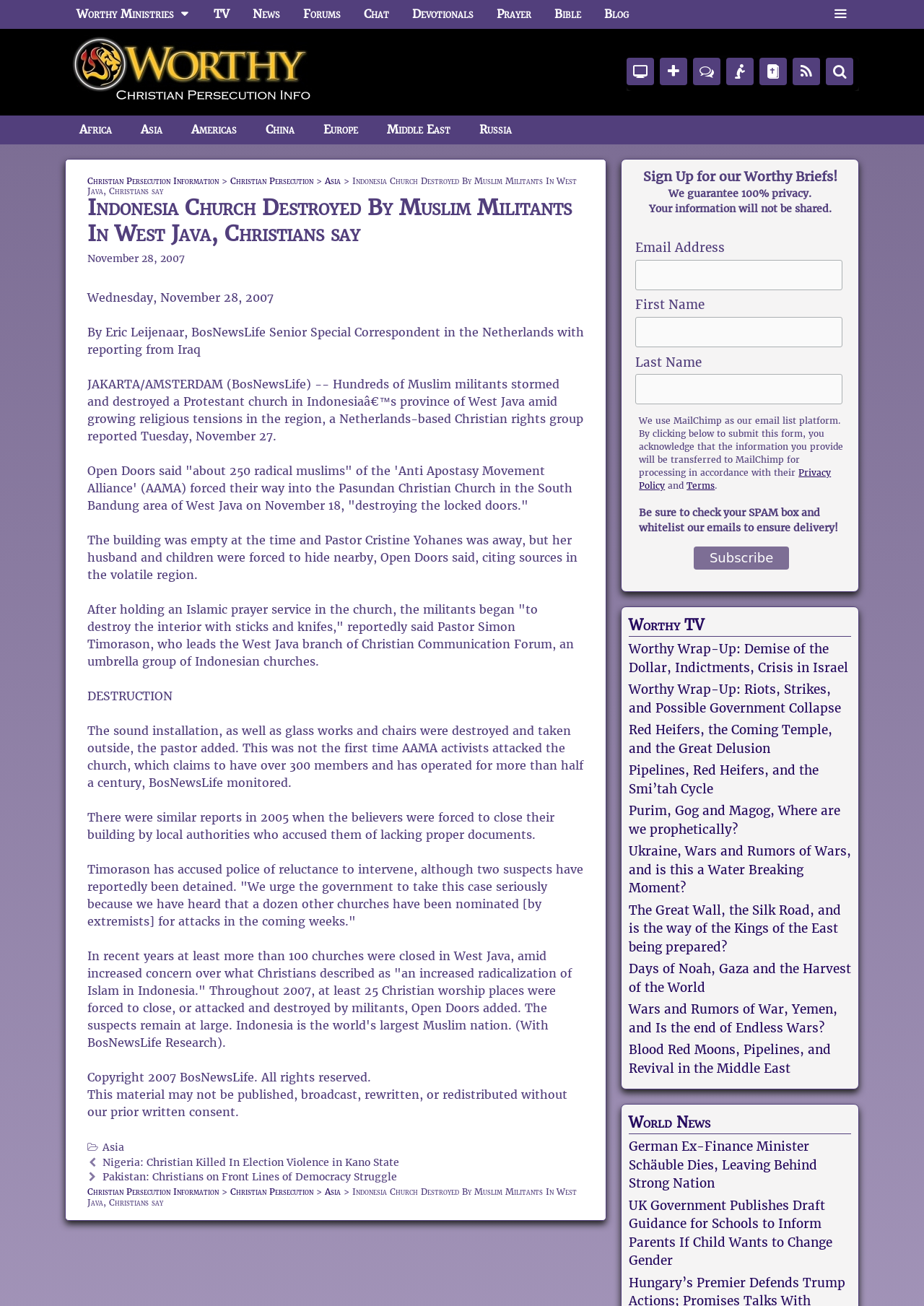Please specify the bounding box coordinates of the area that should be clicked to accomplish the following instruction: "Click on the 'News' link". The coordinates should consist of four float numbers between 0 and 1, i.e., [left, top, right, bottom].

[0.261, 0.0, 0.315, 0.022]